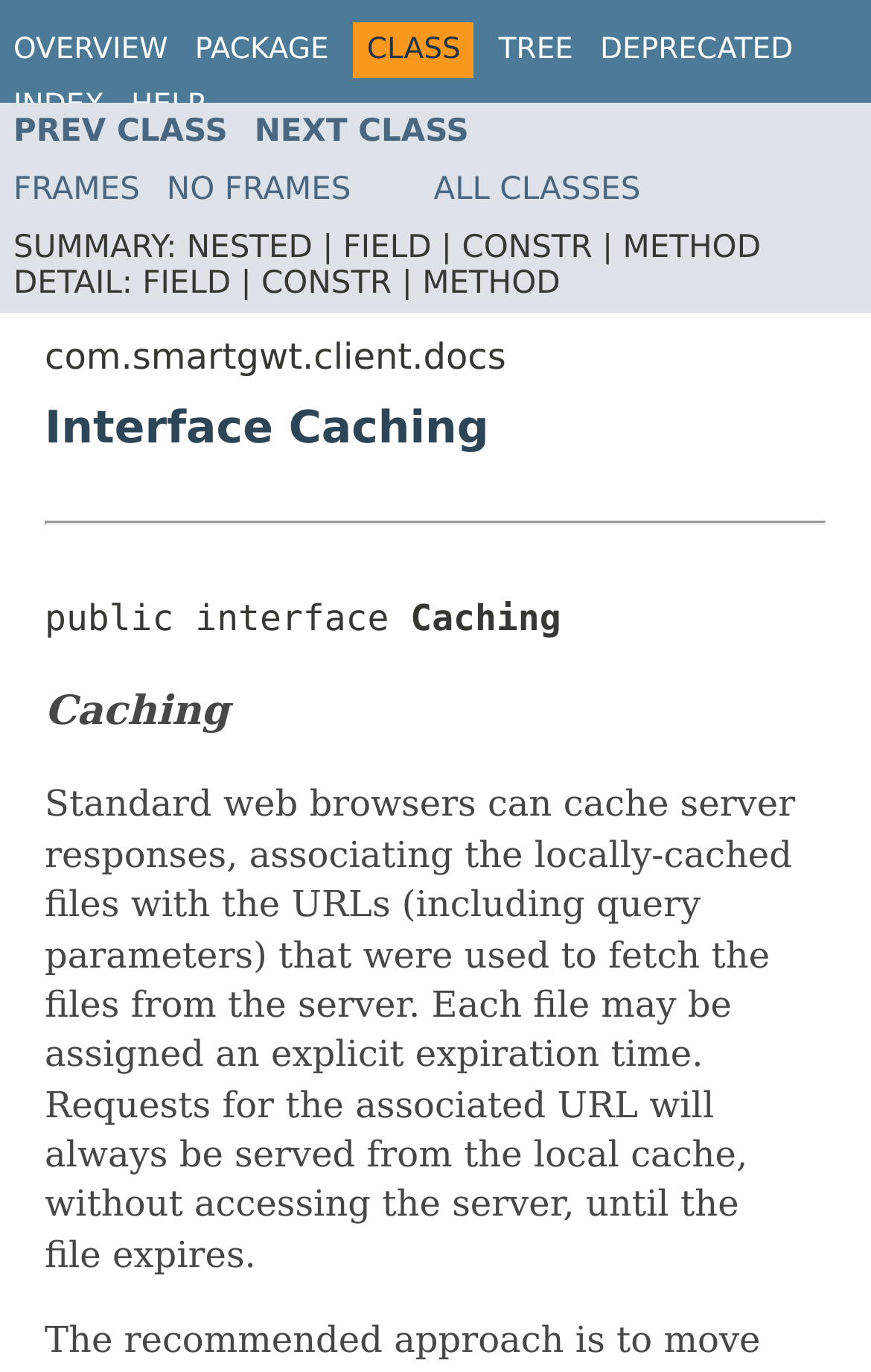Provide a single word or phrase to answer the given question: 
What is the category of the 'CLASS' link?

Navigation